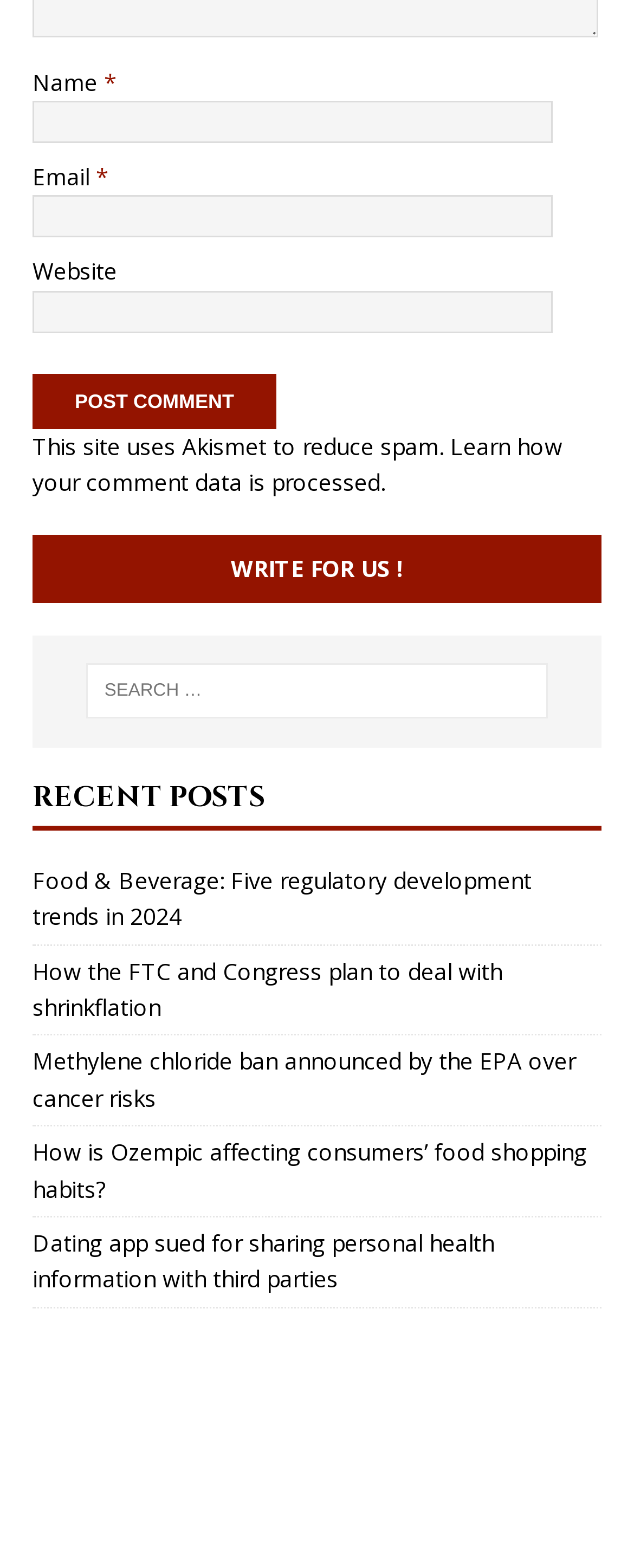Please provide a brief answer to the following inquiry using a single word or phrase:
How many input fields are required?

2